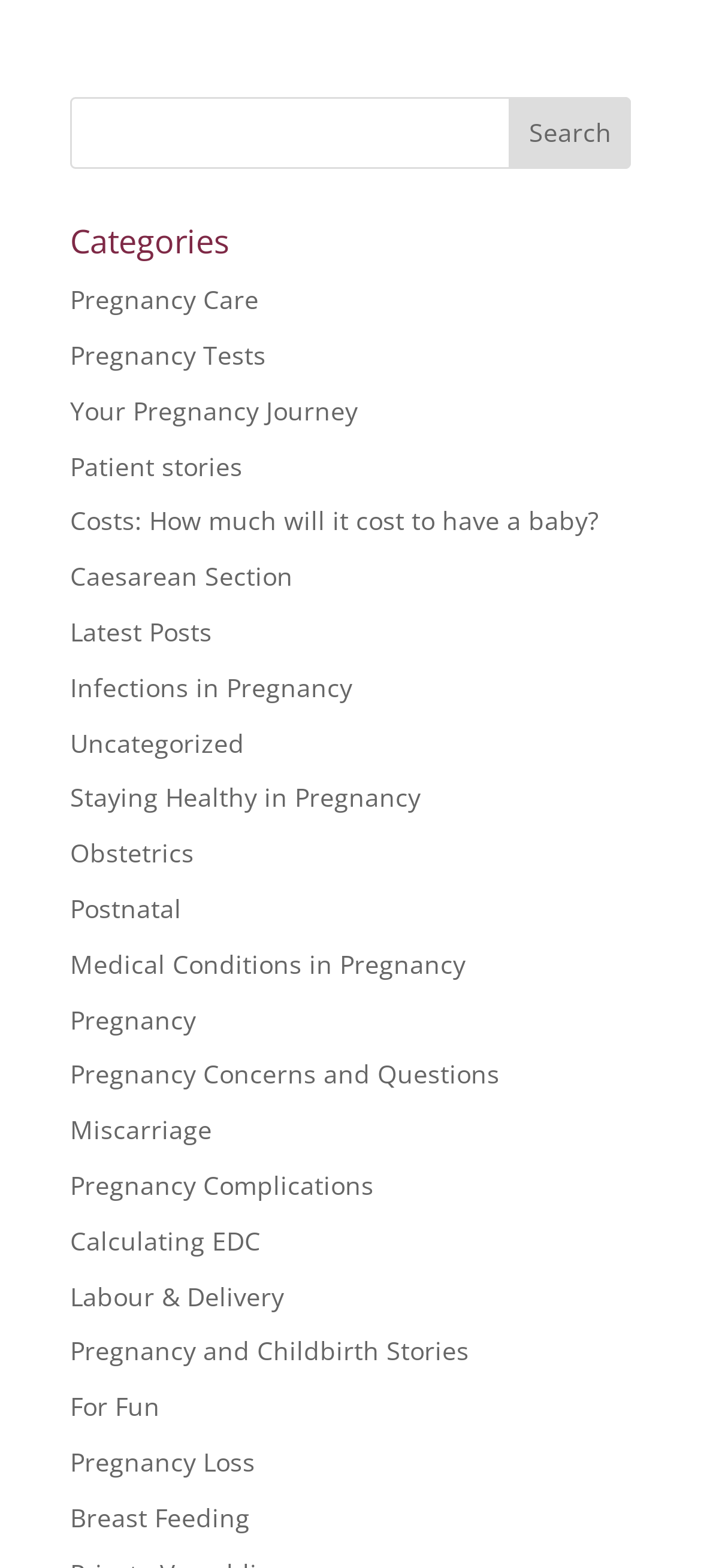What is the purpose of the search bar?
Using the image, respond with a single word or phrase.

To search categories